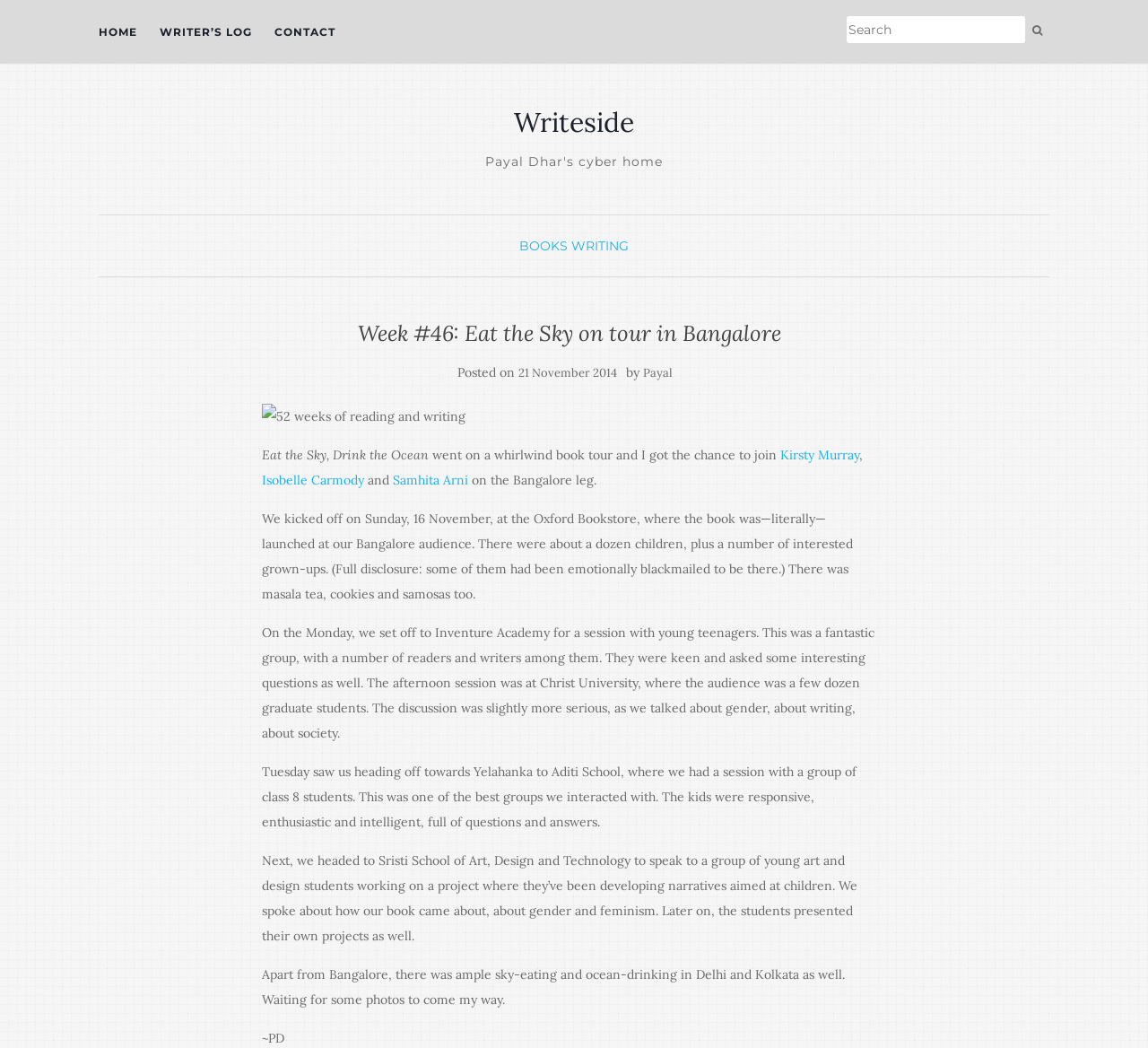Locate the bounding box of the UI element described by: "21 November 2014" in the given webpage screenshot.

[0.452, 0.348, 0.538, 0.363]